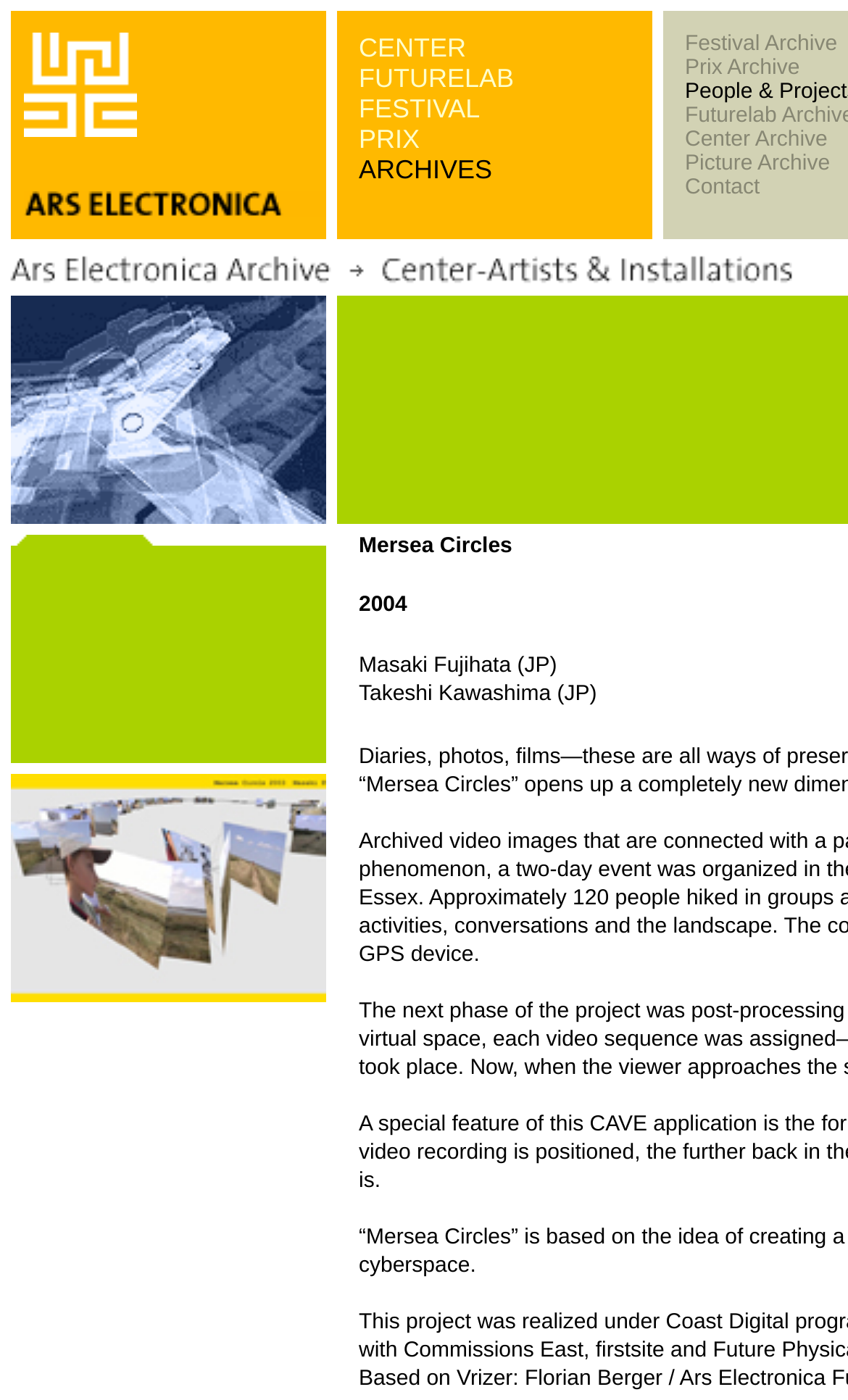Determine the bounding box coordinates of the region that needs to be clicked to achieve the task: "click the image at the top left corner".

[0.0, 0.008, 0.013, 0.171]